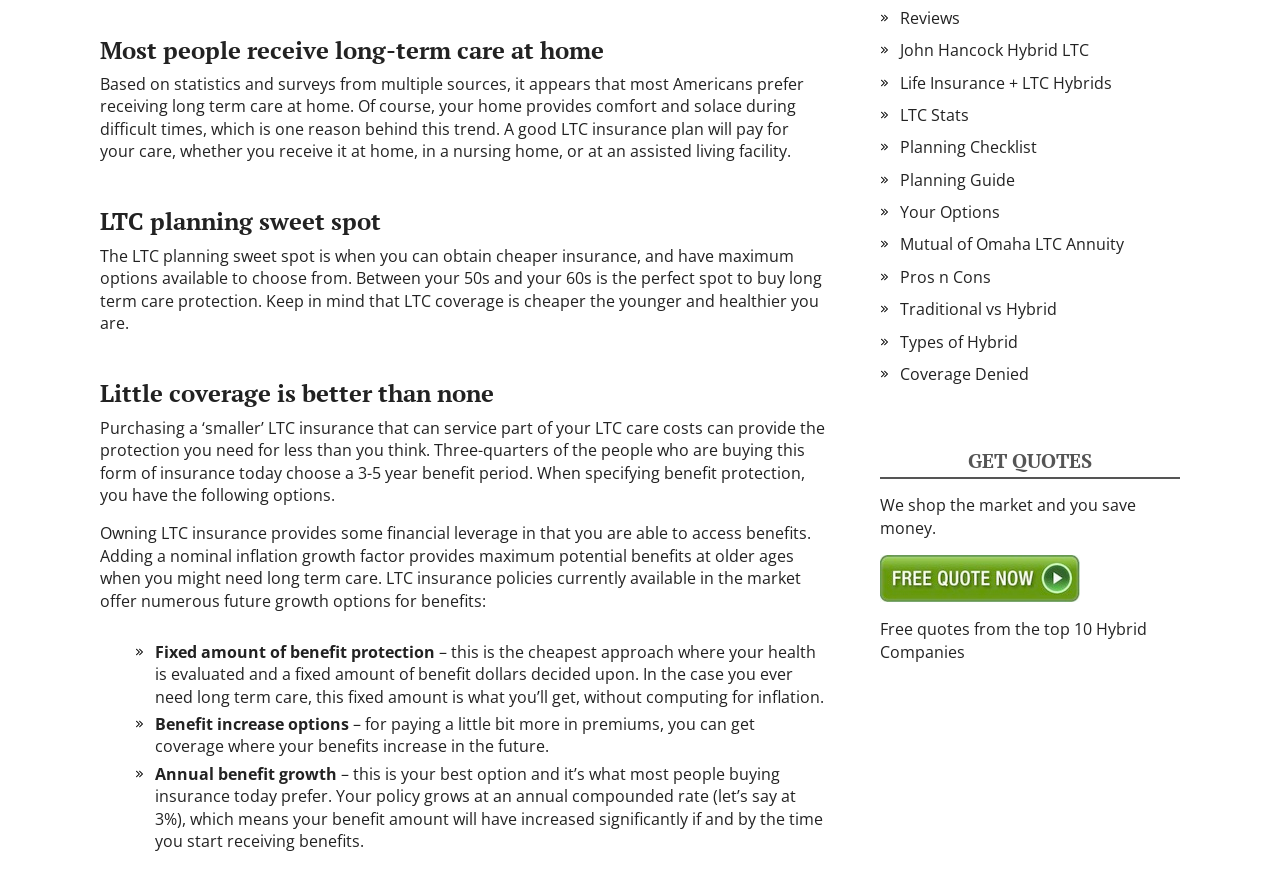Please find the bounding box for the UI component described as follows: "Epoch".

None